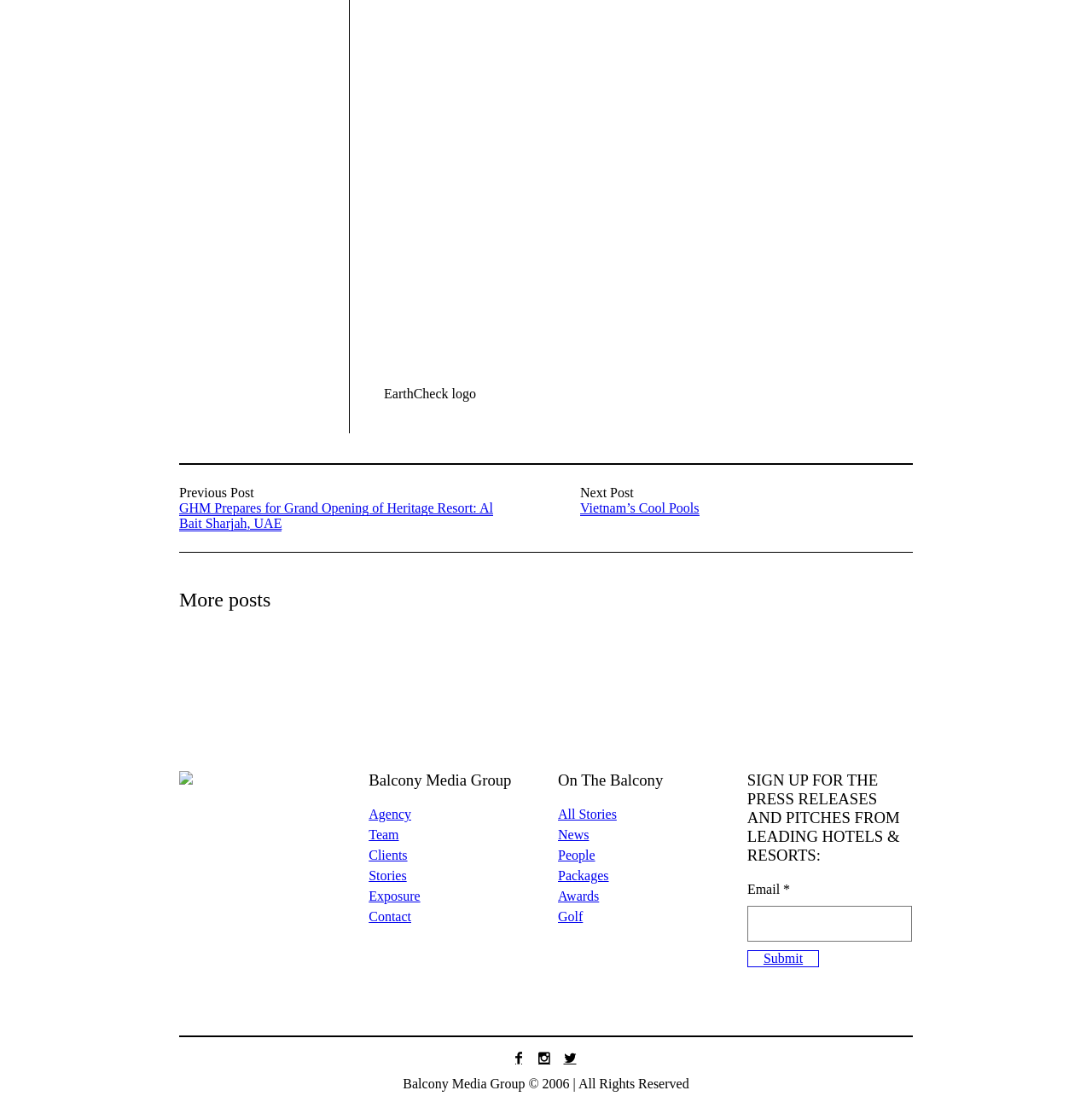Determine the bounding box coordinates for the HTML element mentioned in the following description: "Packages". The coordinates should be a list of four floats ranging from 0 to 1, represented as [left, top, right, bottom].

[0.511, 0.788, 0.557, 0.801]